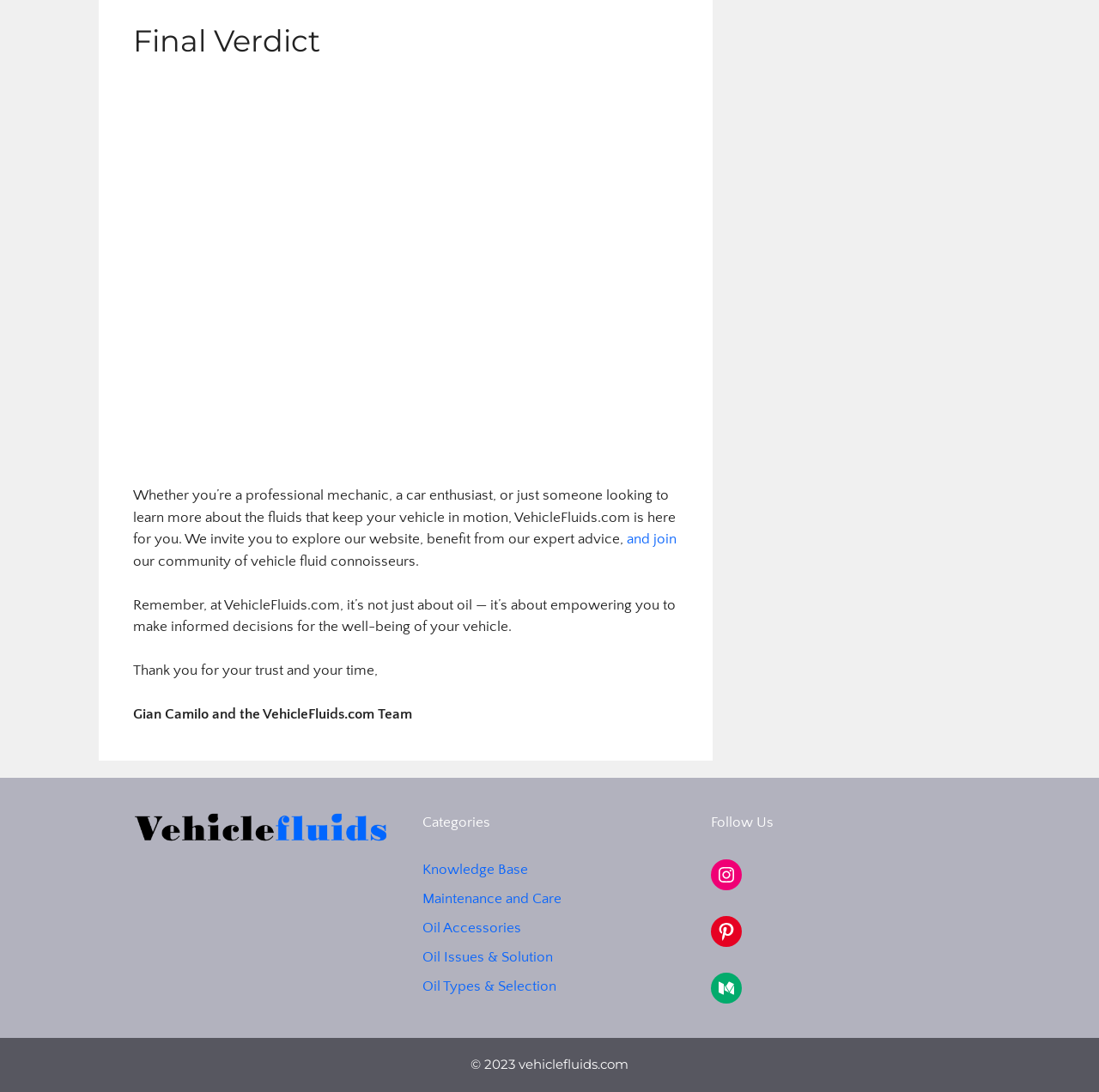What is the main topic of this website? Observe the screenshot and provide a one-word or short phrase answer.

Vehicle fluids